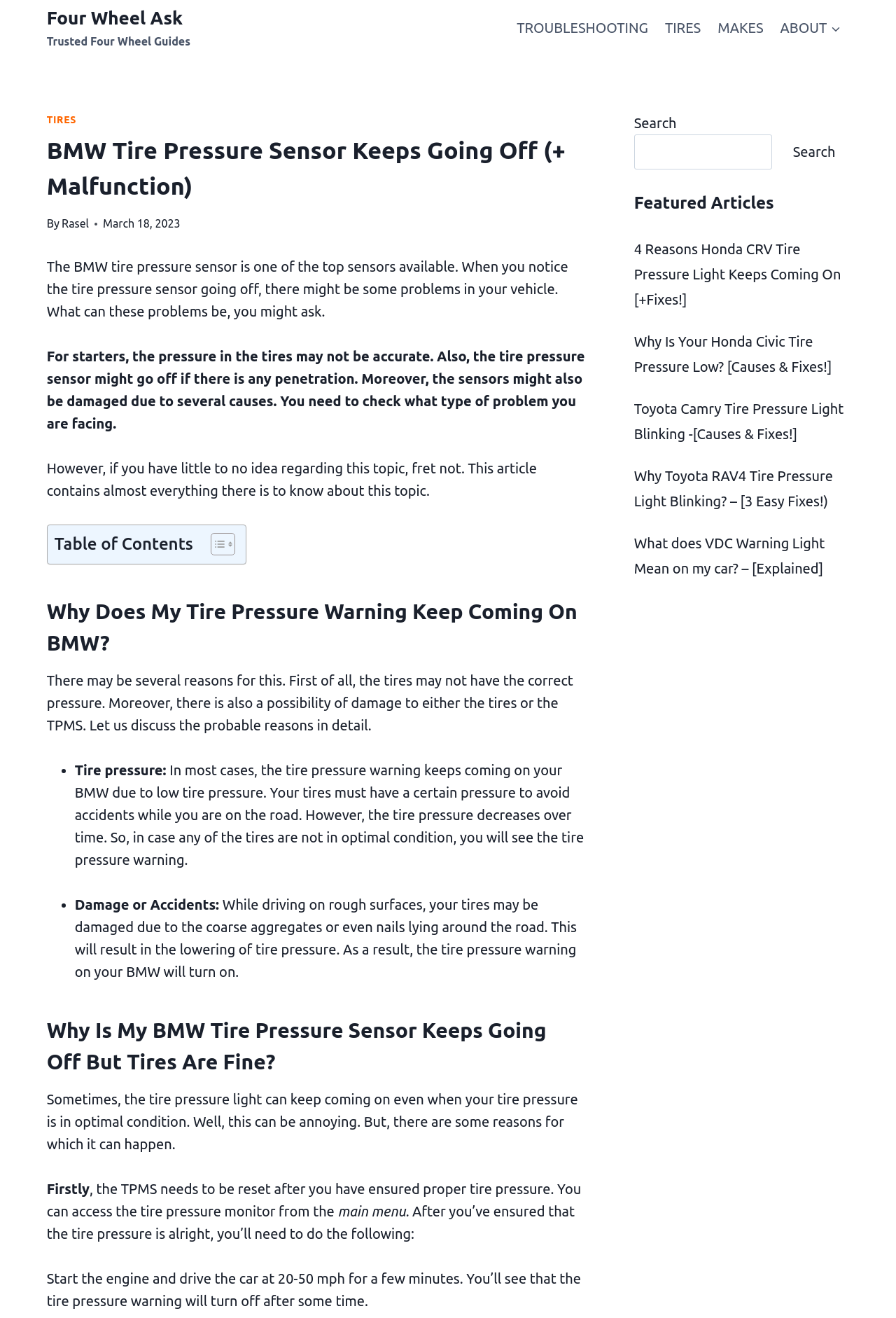What is the date of the article?
Using the image, give a concise answer in the form of a single word or short phrase.

March 18, 2023